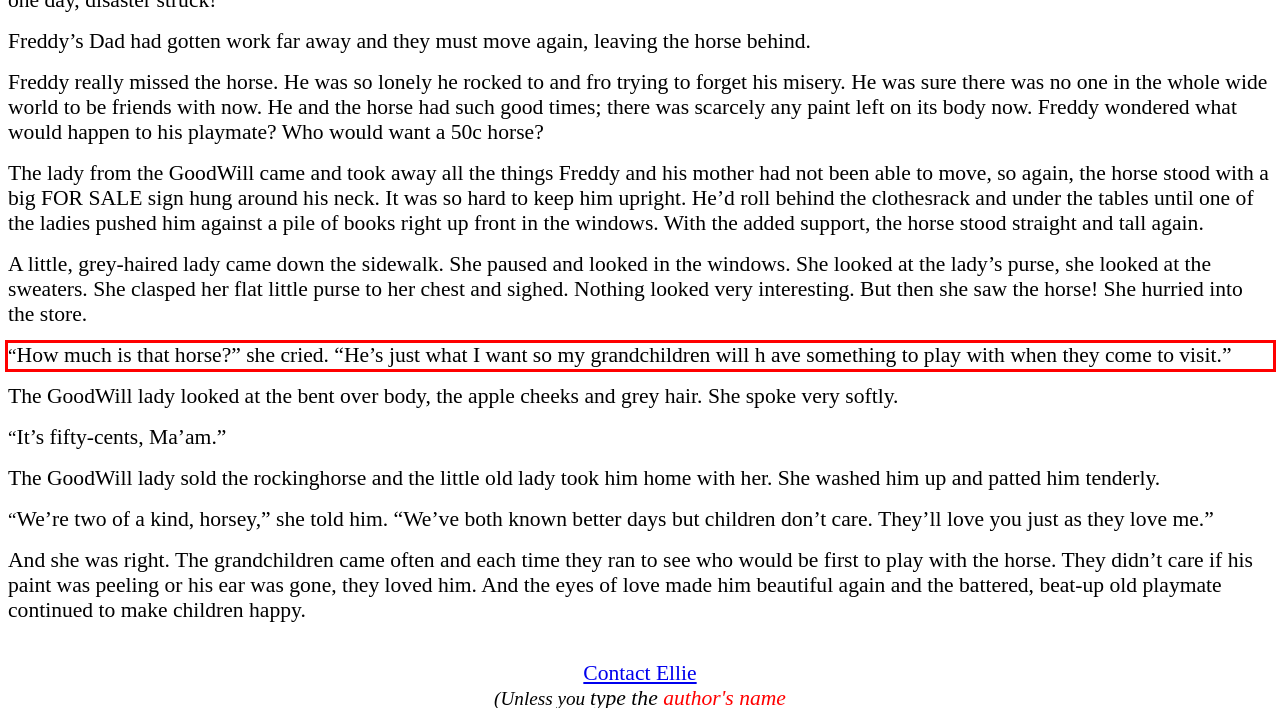Within the screenshot of a webpage, identify the red bounding box and perform OCR to capture the text content it contains.

“How much is that horse?” she cried. “He’s just what I want so my grandchildren will h ave something to play with when they come to visit.”